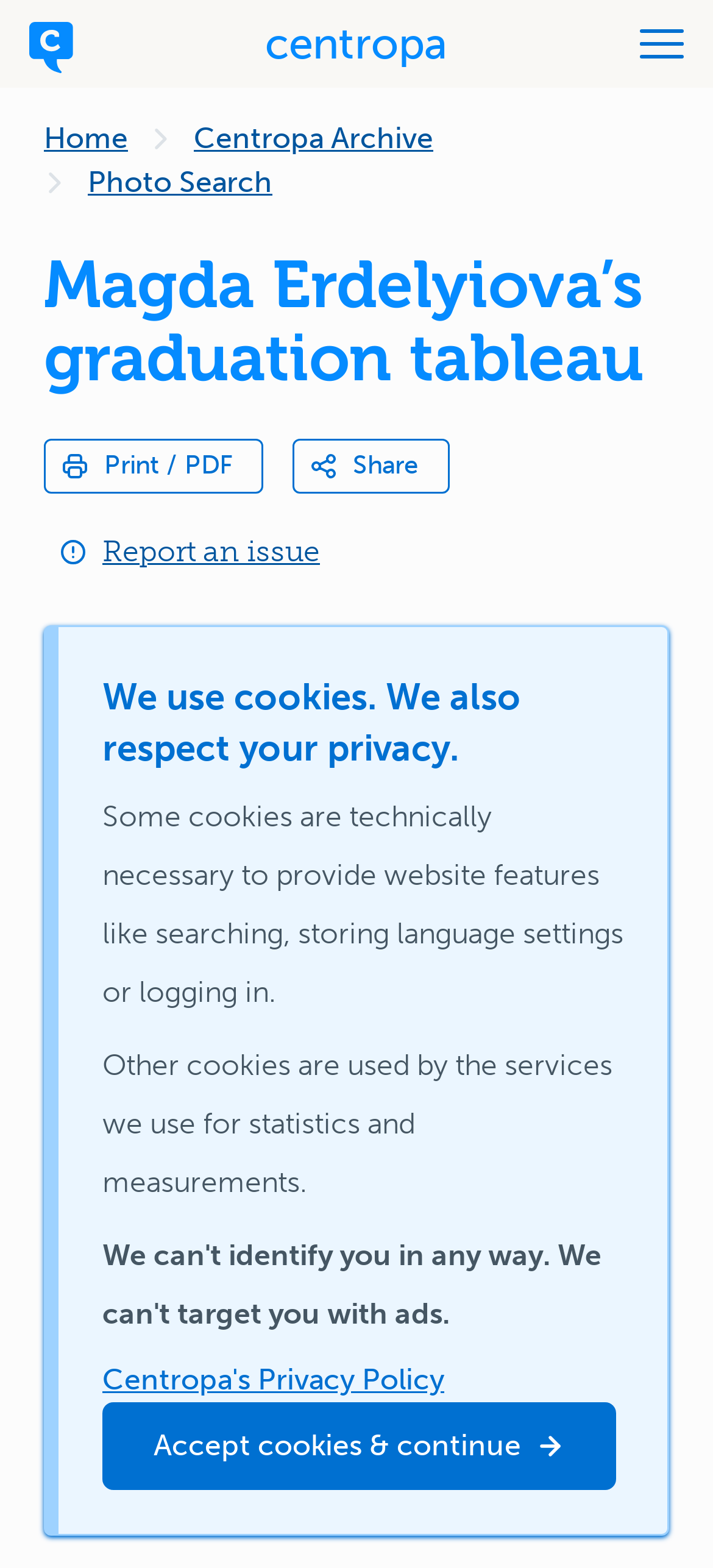Give a concise answer using one word or a phrase to the following question:
What can be done with the 'Print / PDF' link?

Print or save as PDF